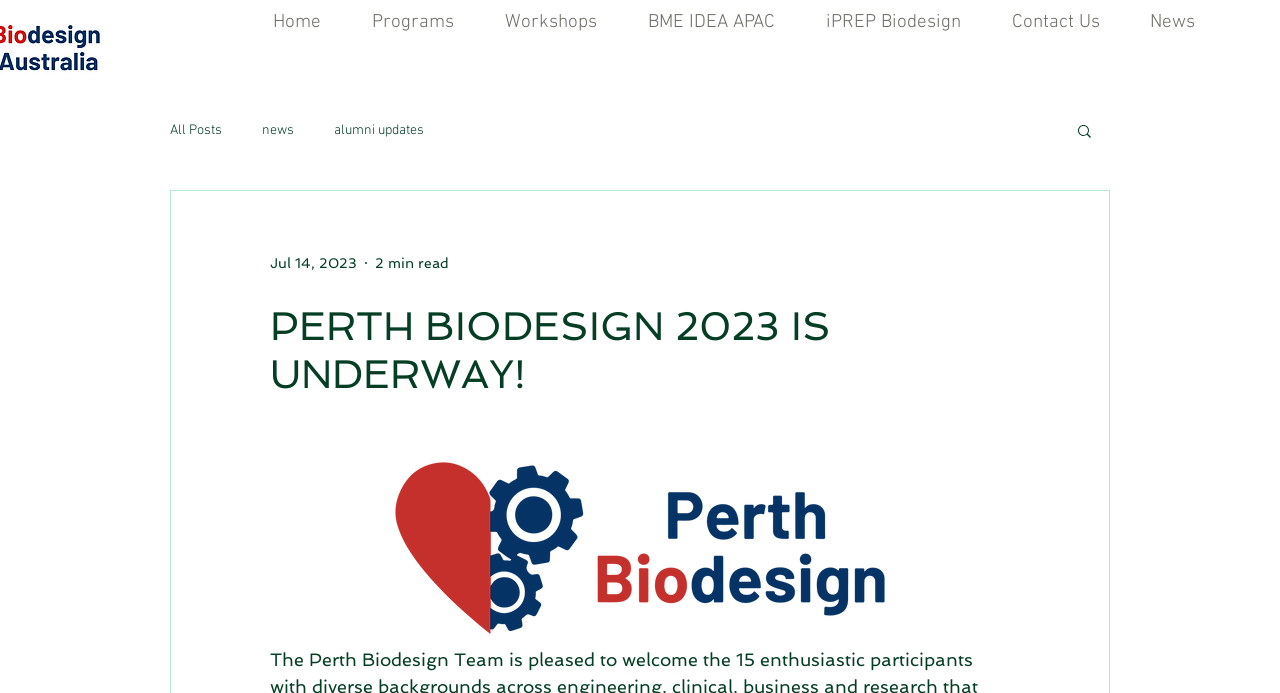Extract the primary headline from the webpage and present its text.

PERTH BIODESIGN 2023 IS UNDERWAY!